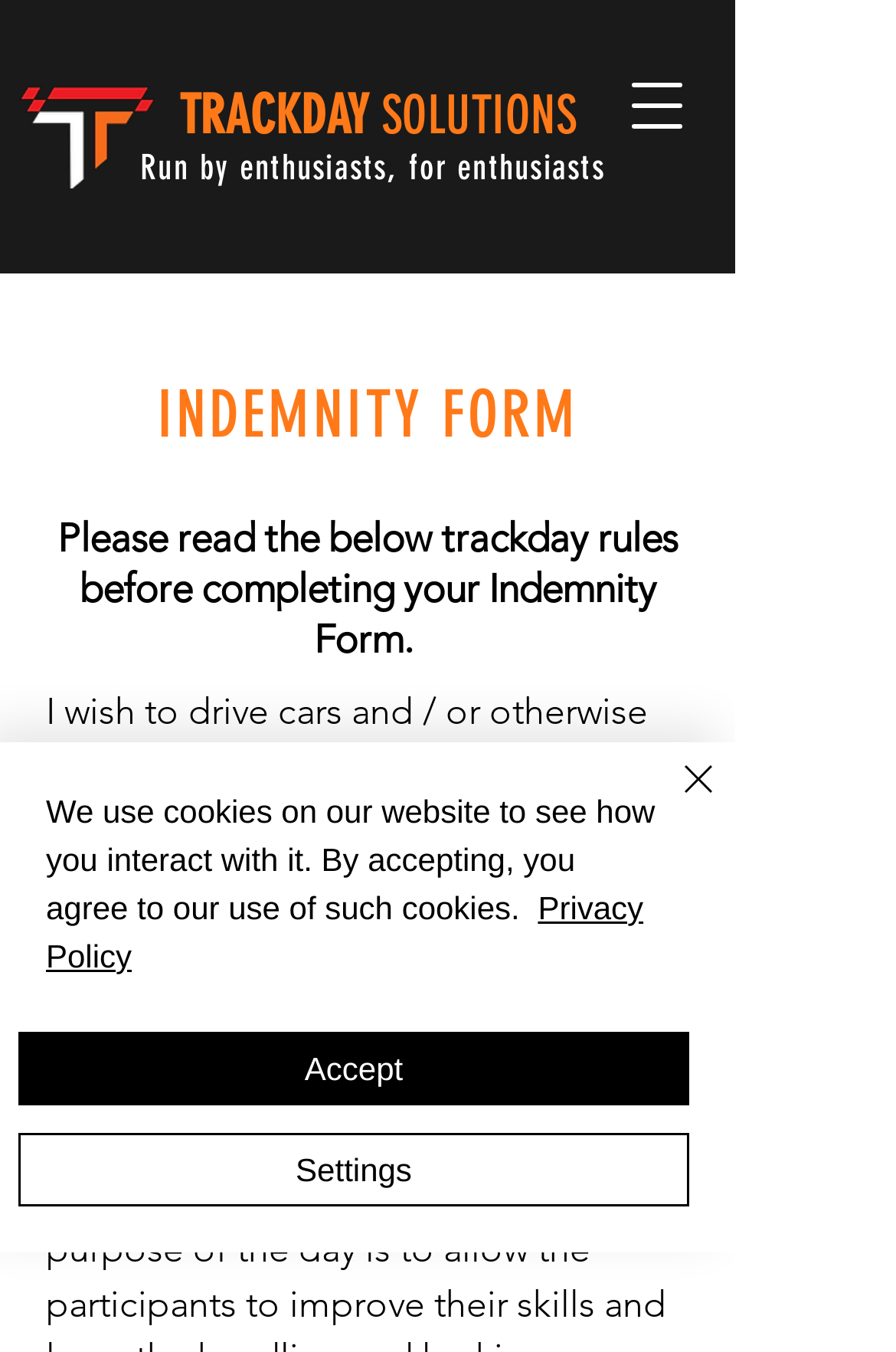Provide a comprehensive caption for the webpage.

The webpage is titled "INDEMNITY FORM | Trackday Solutions" and has a prominent heading that reads "Run by enthusiasts, for enthusiasts". The top-left section of the page features a logo, consisting of an image "1outline.png" and two lines of text, "TRACKDAY" and "SOLUTIONS", placed side by side.

Below the logo, there is a section with a heading "INDEMNITY FORM" and a paragraph of text that reads "Please read the below trackday rules before completing your Indemnity Form." This section is positioned near the top-center of the page.

On the top-right side of the page, there is a button to "Open navigation menu". At the bottom of the page, there is a cookie policy alert that spans about three-quarters of the page width. The alert contains a message, a link to "Privacy Policy", and two buttons, "Accept" and "Settings", placed side by side. There is also a "Close" button with a corresponding image, located at the top-right corner of the alert.

Overall, the page has a simple layout with a focus on the indemnity form and trackday rules, along with a prominent logo and a cookie policy alert at the bottom.